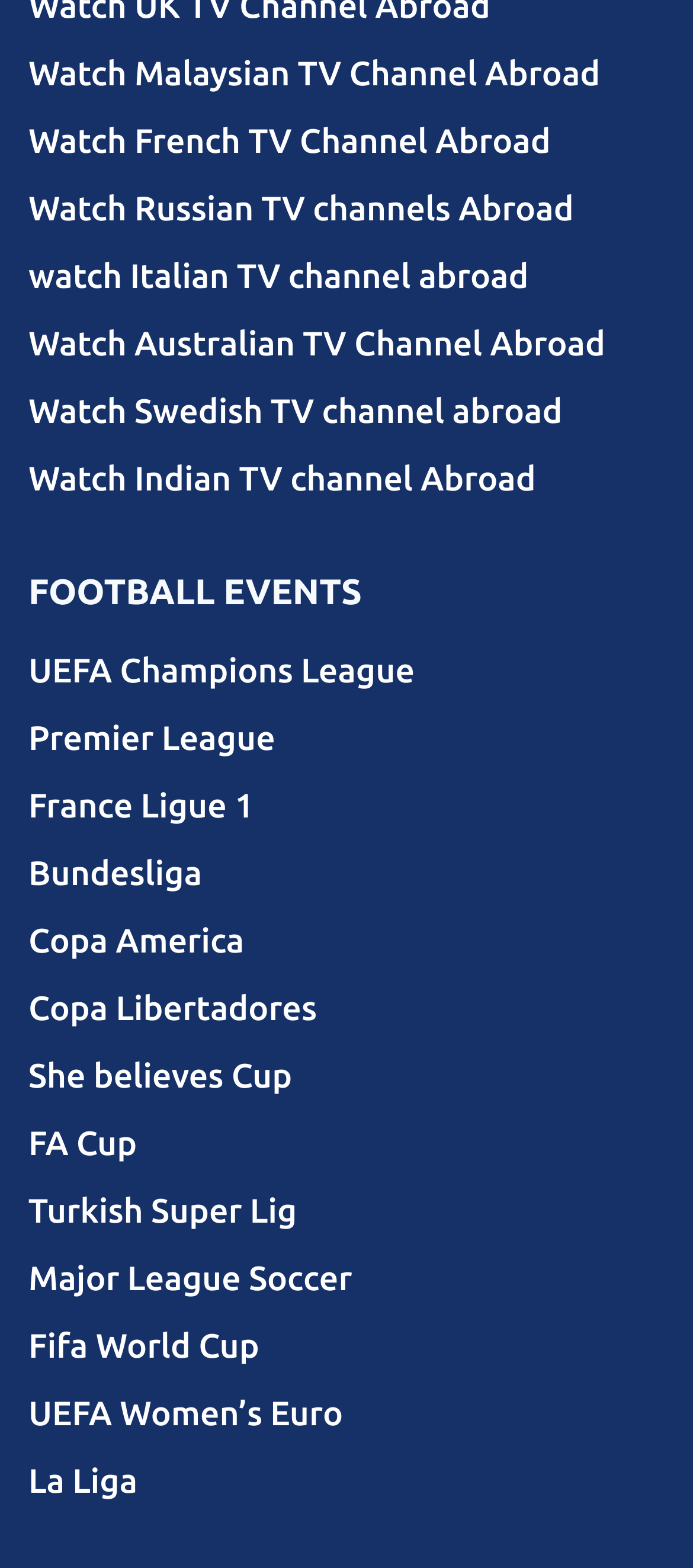What is the first football event listed?
Could you please answer the question thoroughly and with as much detail as possible?

After the heading 'FOOTBALL EVENTS', the first link listed is 'UEFA Champions League', which indicates that it is the first football event listed.